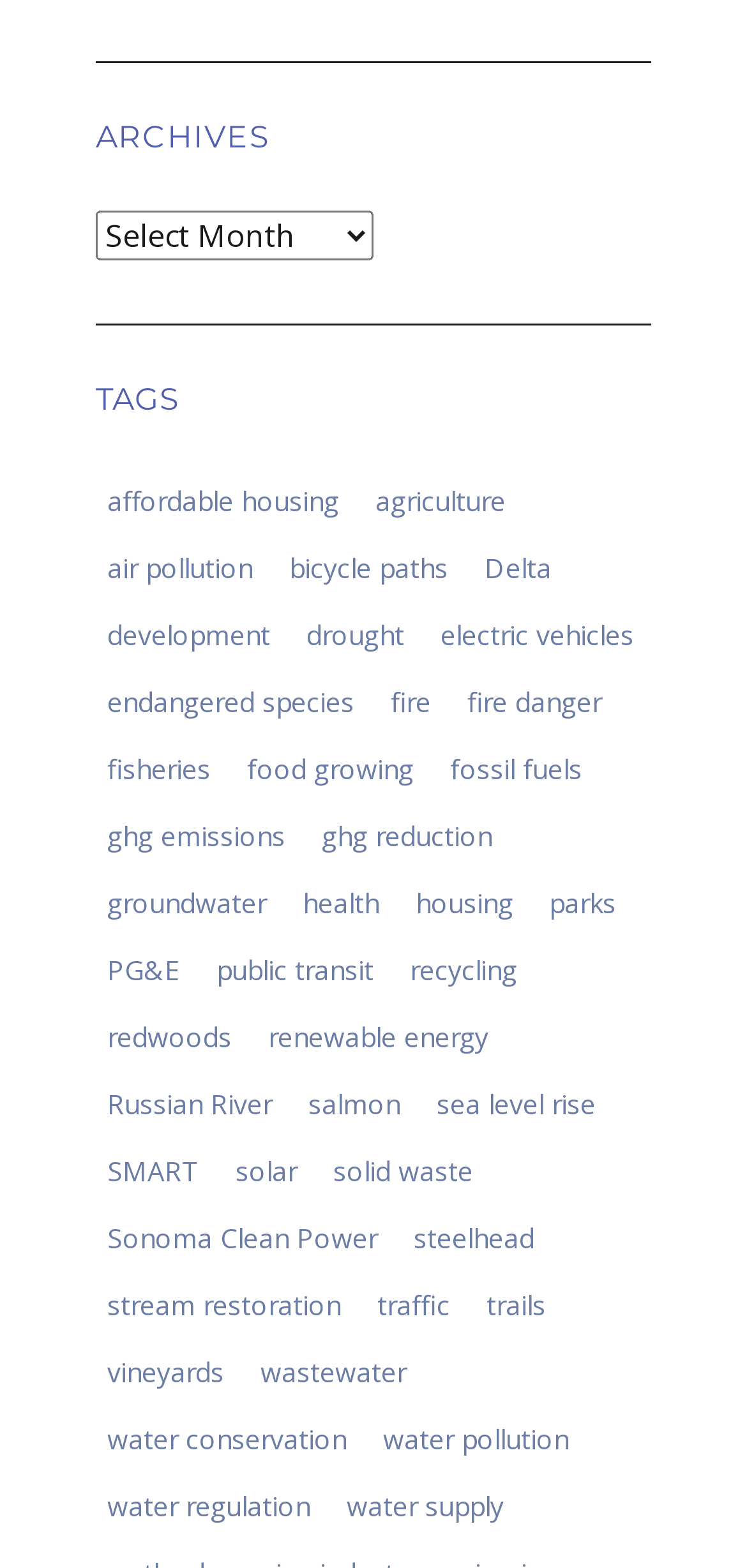Using the provided element description, identify the bounding box coordinates as (top-left x, top-left y, bottom-right x, bottom-right y). Ensure all values are between 0 and 1. Description: food growing

[0.315, 0.471, 0.57, 0.507]